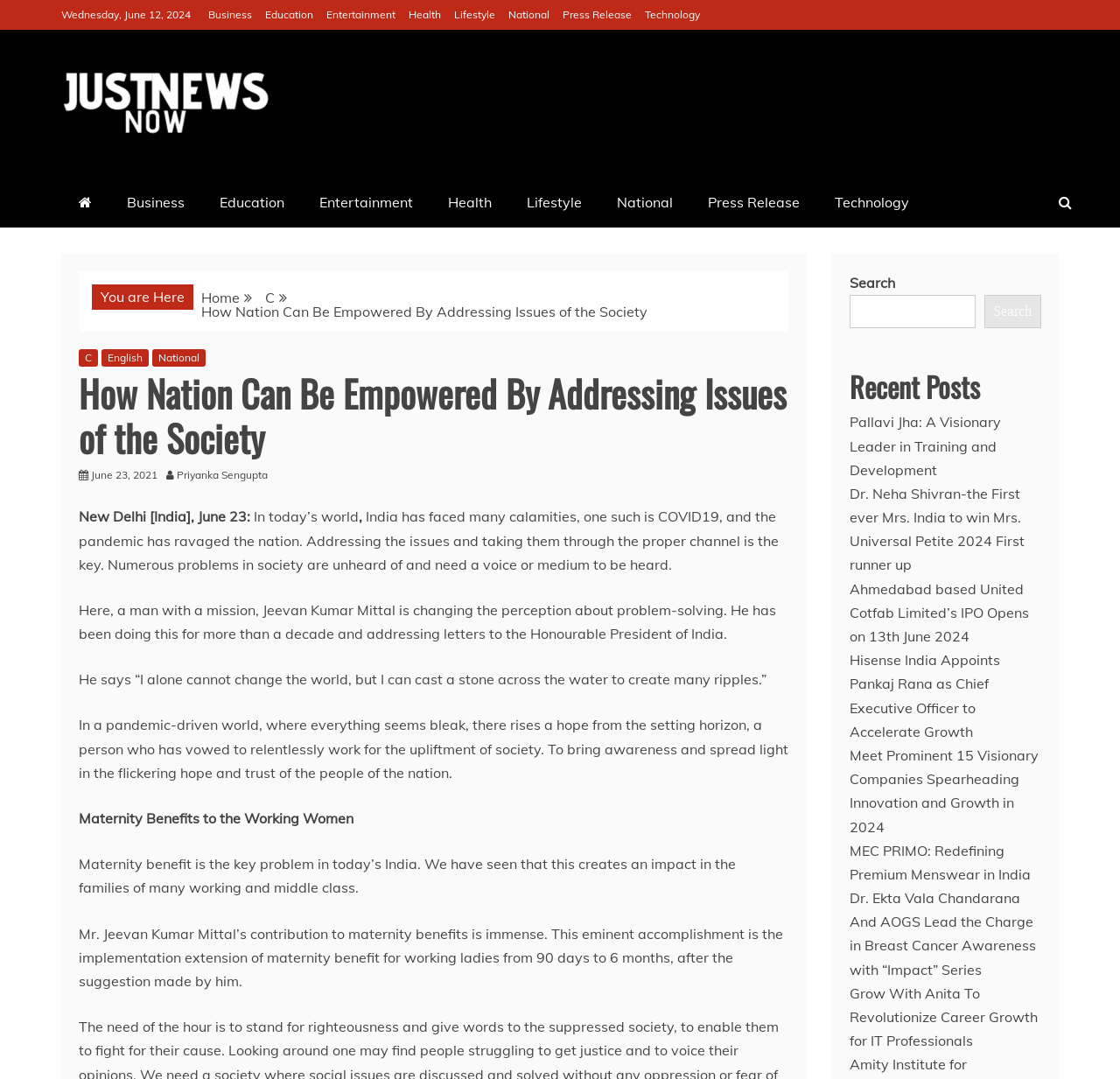What is the benefit extended to working ladies after the suggestion made by Mr. Jeevan Kumar Mittal?
Answer briefly with a single word or phrase based on the image.

Maternity benefit from 90 days to 6 months